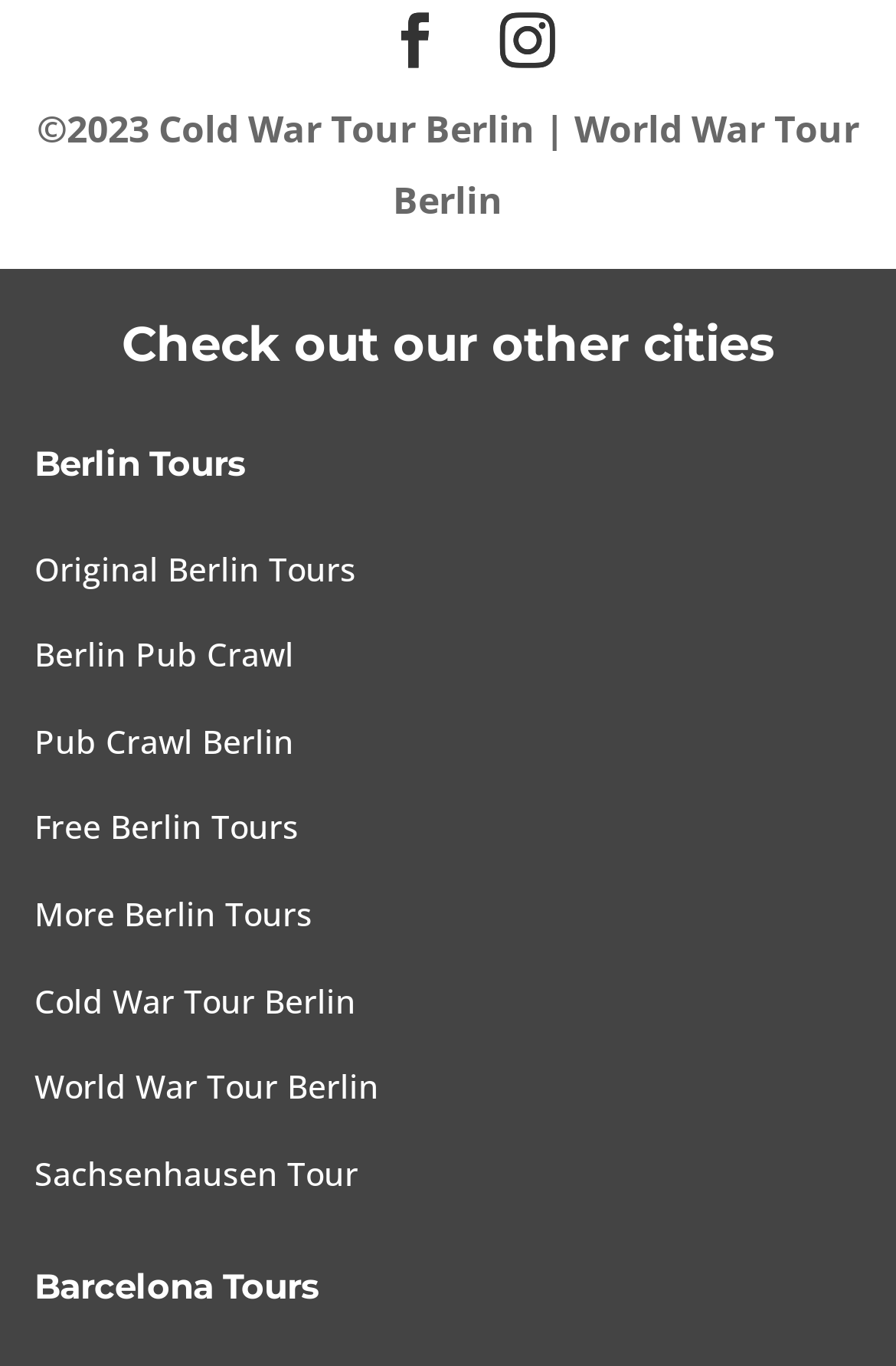Determine the bounding box coordinates of the target area to click to execute the following instruction: "Click on Cold War Tour Berlin."

[0.177, 0.076, 0.597, 0.113]